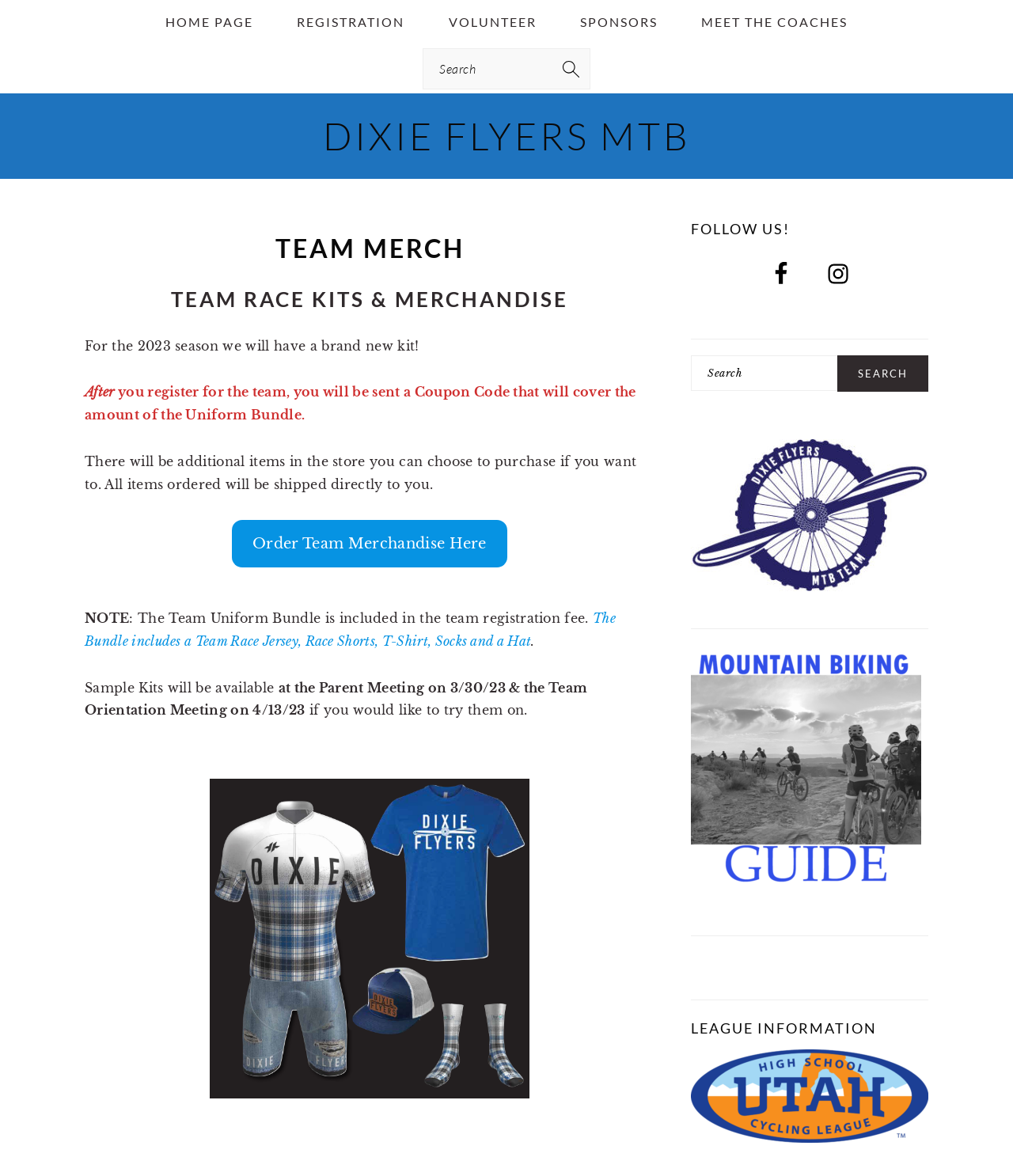Specify the bounding box coordinates of the area to click in order to follow the given instruction: "Follow on Facebook."

[0.748, 0.213, 0.795, 0.253]